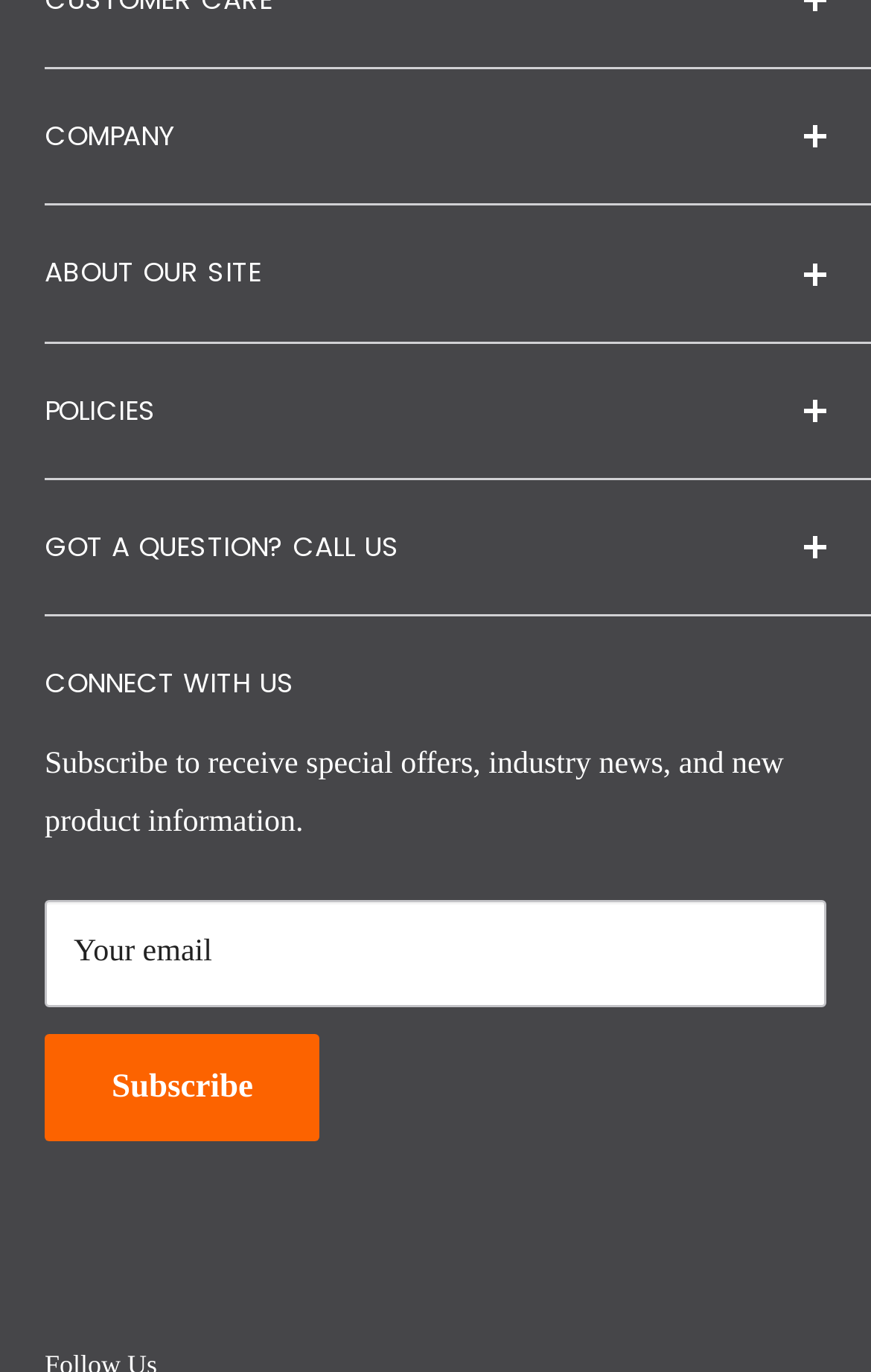Determine the bounding box coordinates of the section to be clicked to follow the instruction: "Click the 'Locations' link". The coordinates should be given as four float numbers between 0 and 1, formatted as [left, top, right, bottom].

[0.289, 0.268, 0.43, 0.292]